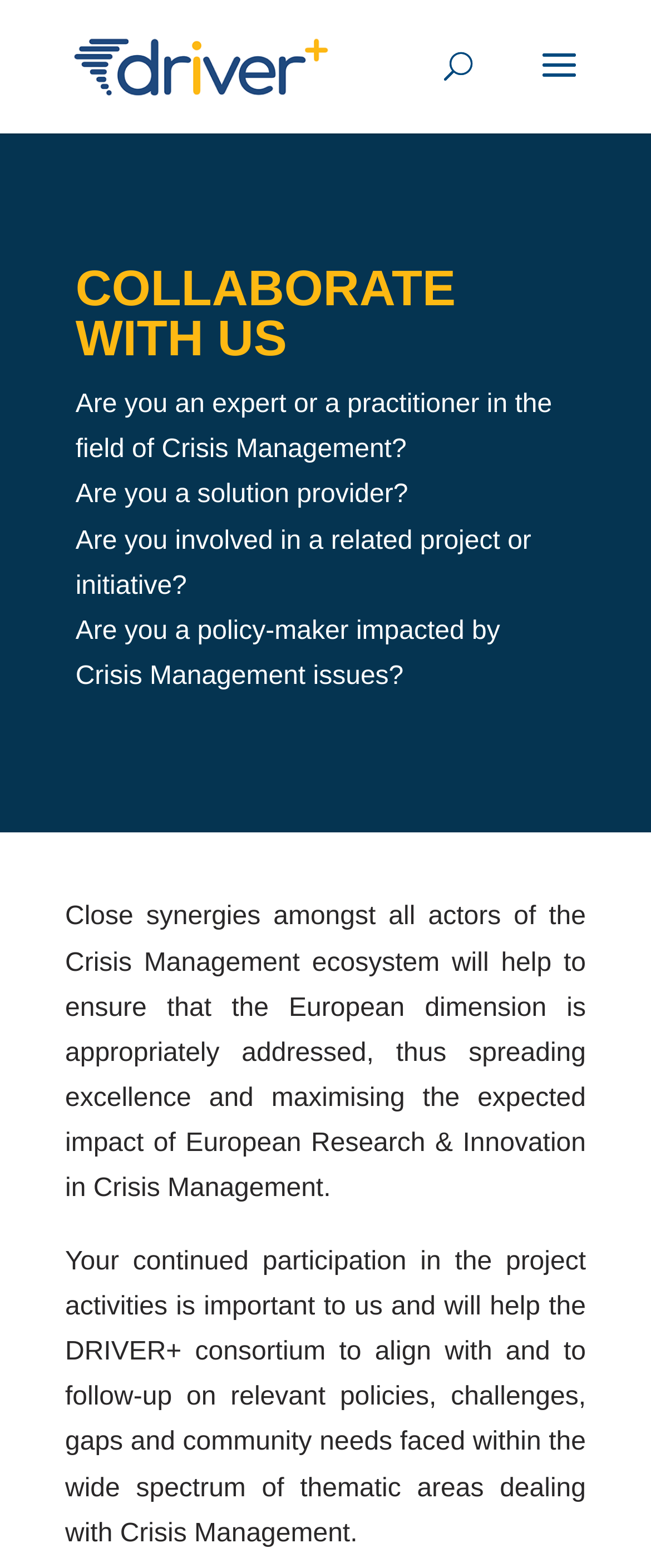Extract the main headline from the webpage and generate its text.

COLLABORATE WITH US